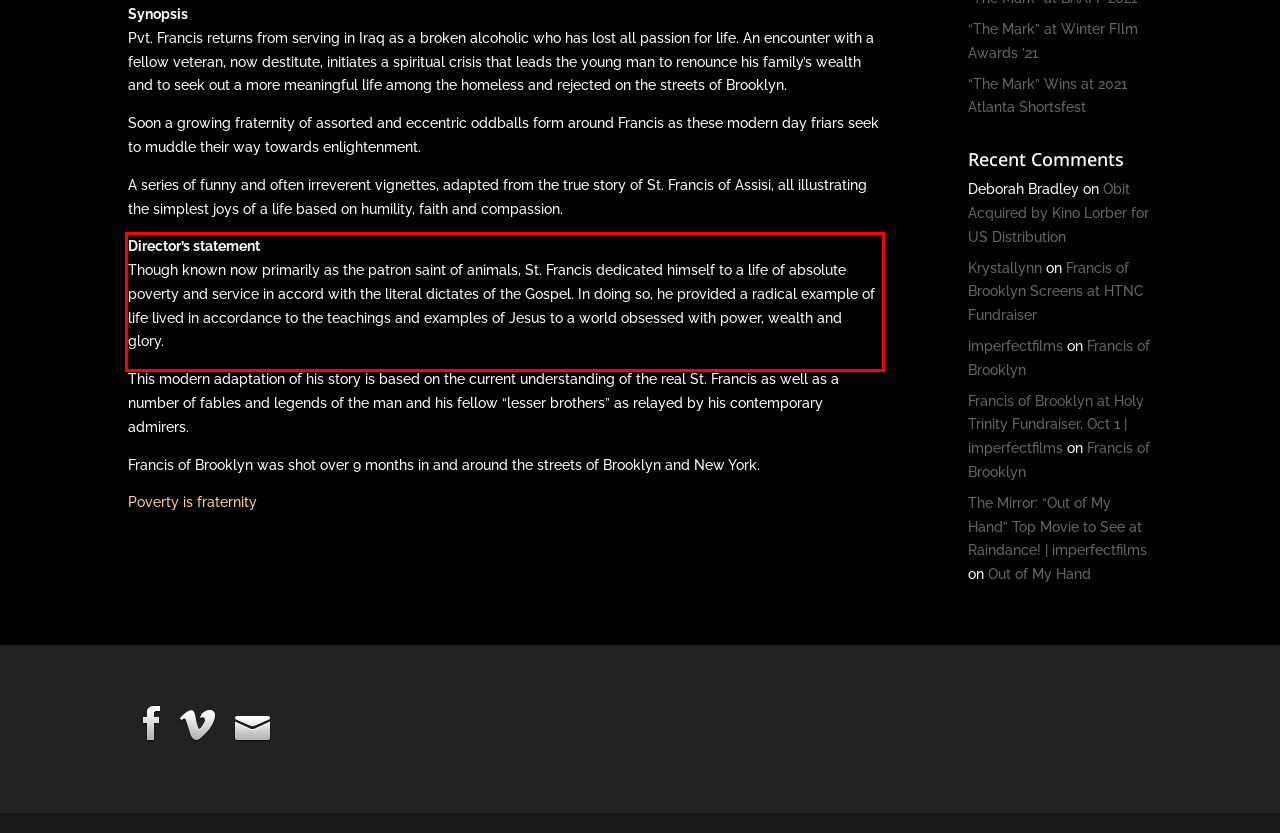Identify the text within the red bounding box on the webpage screenshot and generate the extracted text content.

Director’s statement Though known now primarily as the patron saint of animals, St. Francis dedicated himself to a life of absolute poverty and service in accord with the literal dictates of the Gospel. In doing so, he provided a radical example of life lived in accordance to the teachings and examples of Jesus to a world obsessed with power, wealth and glory.